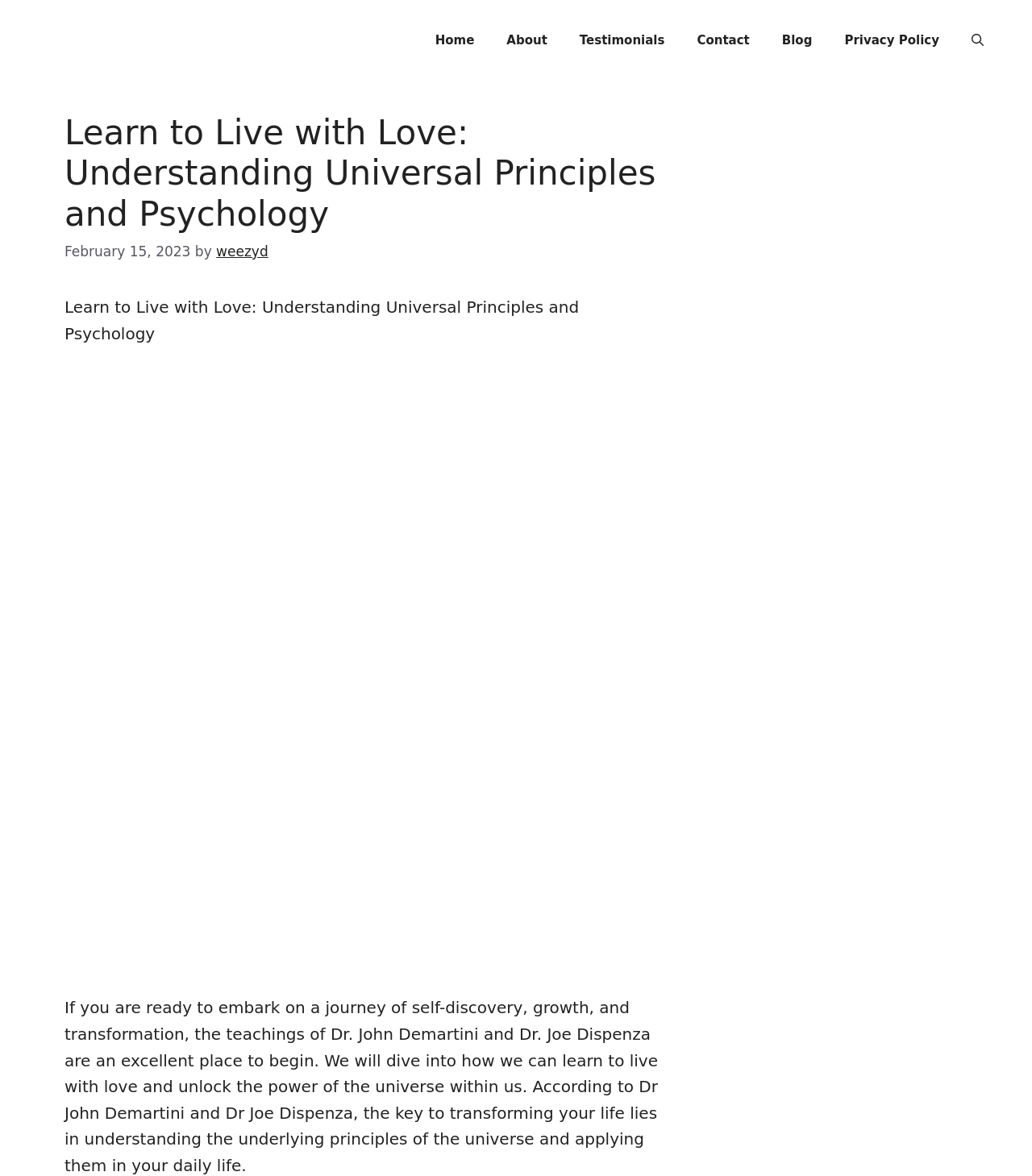Construct a comprehensive caption that outlines the webpage's structure and content.

The webpage is about learning to live with love and understanding universal principles and psychology. At the top, there is a banner with a logo and the title "Louise Diesel Life Coach" on the left side, and a navigation menu on the right side with links to "Home", "About", "Testimonials", "Contact", "Blog", "Privacy Policy", and "Open Search Bar".

Below the navigation menu, there is a main content section with a heading that reads "Learn to Live with Love: Understanding Universal Principles and Psychology". Next to the heading, there is a timestamp indicating the date "February 15, 2023". The author's name "weezyd" is mentioned beside the timestamp.

The main content section continues with a brief introduction to the topic, which is about embarking on a journey of self-discovery, growth, and transformation through the teachings of Dr. John Demartini and Dr. Joe Dispenza. The text explains that understanding the underlying principles of the universe and applying them in daily life is key to transforming one's life.